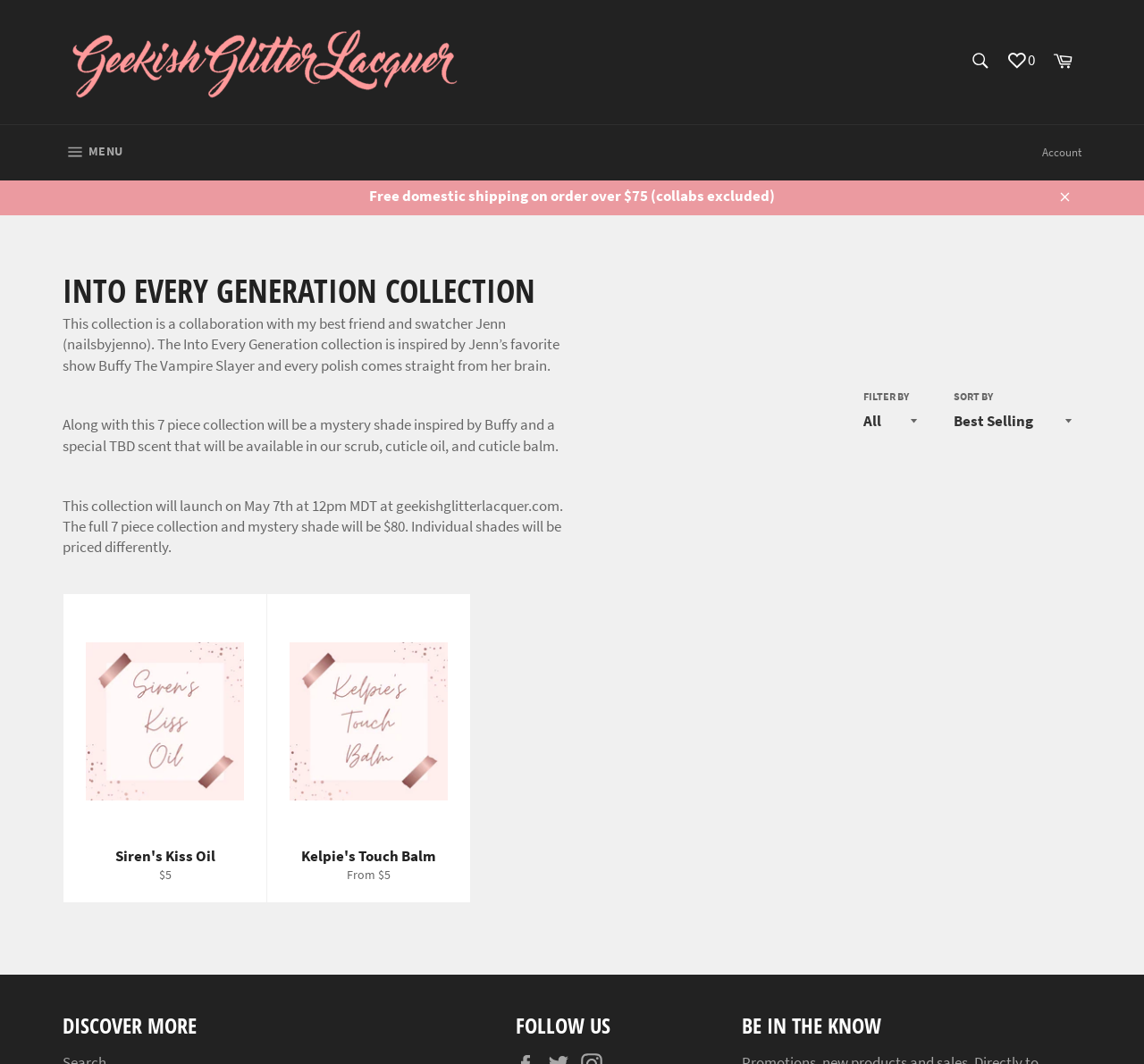What is the name of the collection?
From the image, respond with a single word or phrase.

Into Every Generation